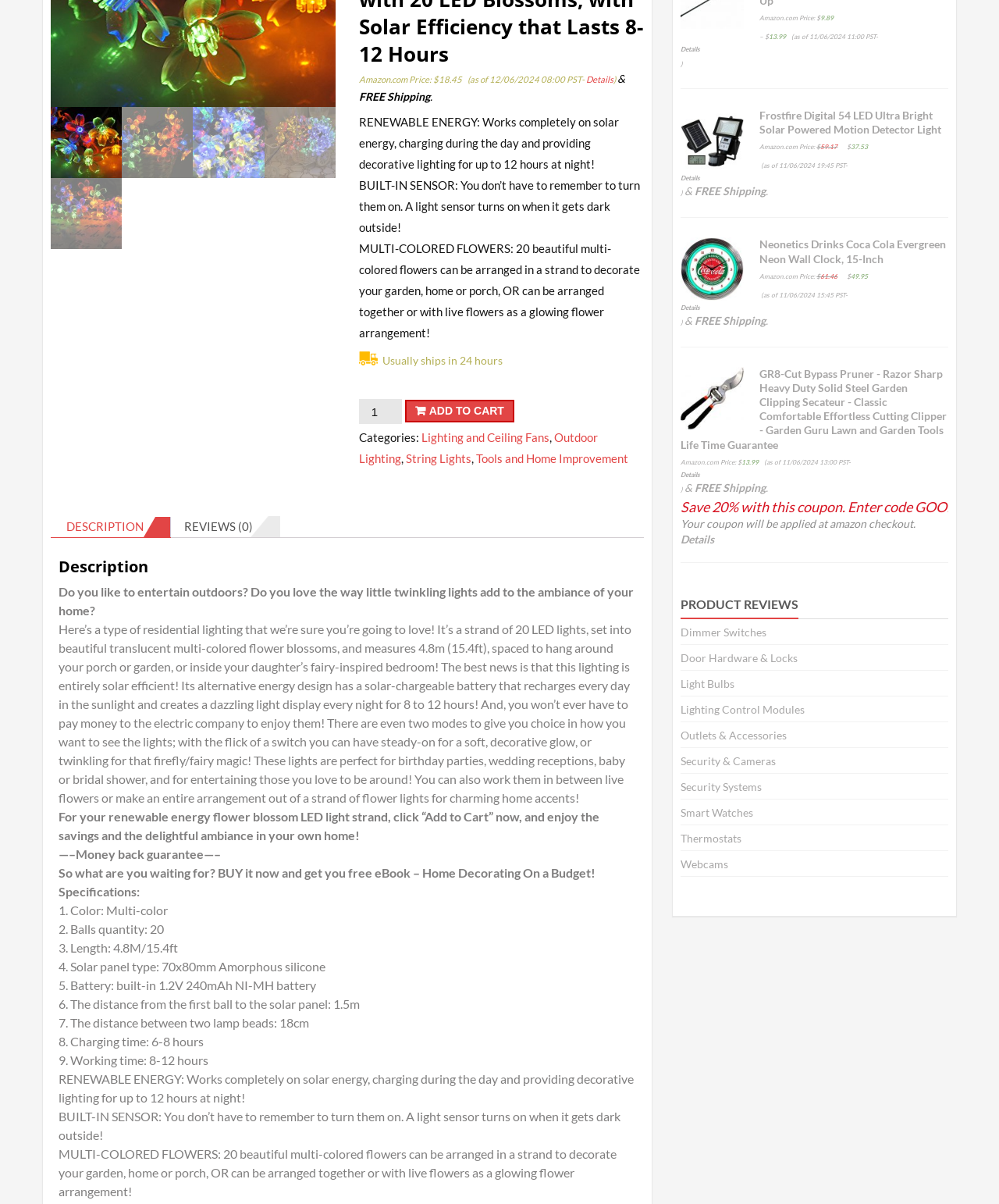Extract the bounding box coordinates of the UI element described by: "Lighting and Ceiling Fans". The coordinates should include four float numbers ranging from 0 to 1, e.g., [left, top, right, bottom].

[0.422, 0.357, 0.55, 0.369]